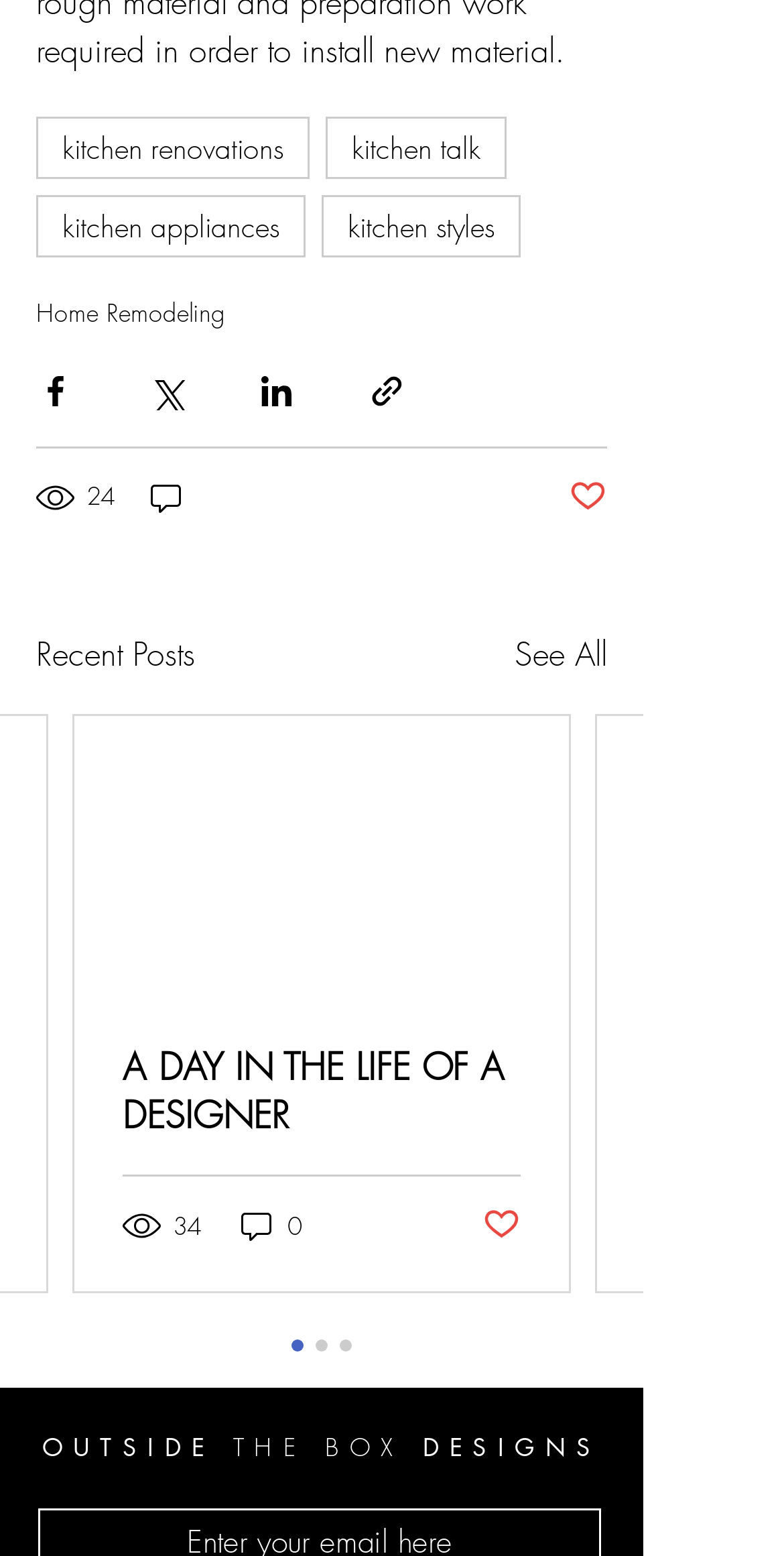How many social media sharing options are available?
Using the visual information from the image, give a one-word or short-phrase answer.

4